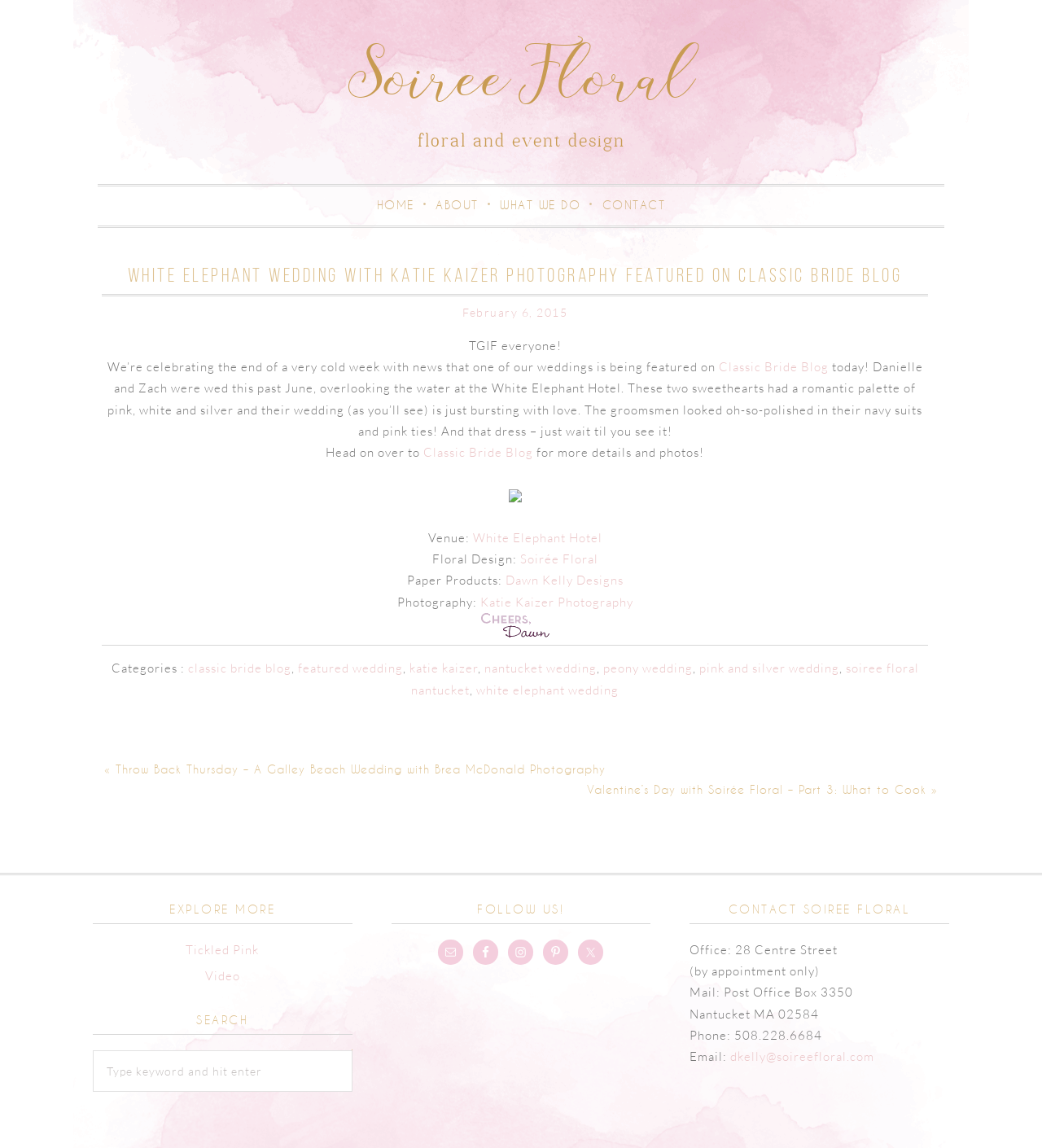Determine the bounding box coordinates of the clickable region to carry out the instruction: "Click on the 'HOME' link".

[0.354, 0.165, 0.405, 0.194]